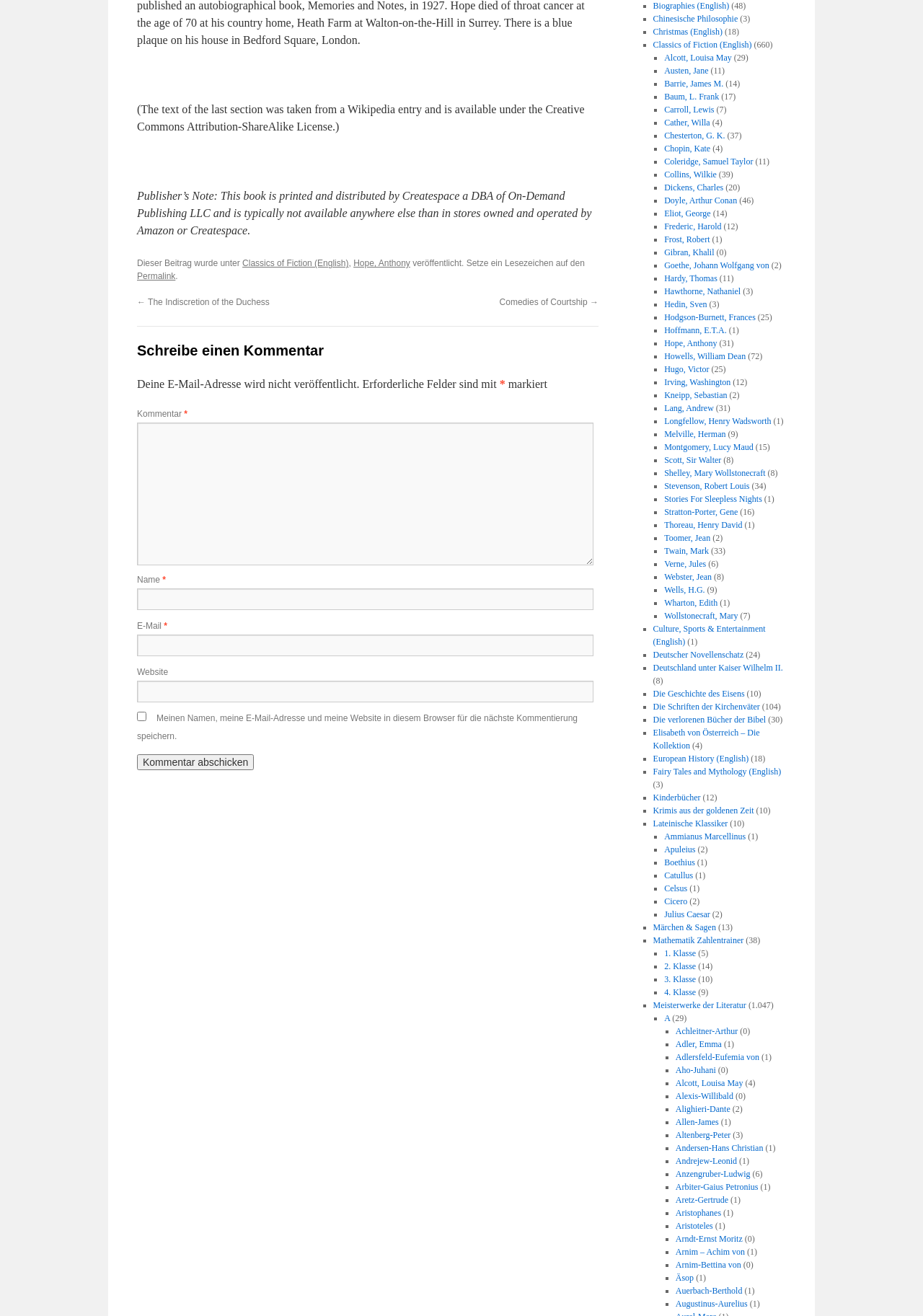How many categories are listed on the webpage?
Observe the image and answer the question with a one-word or short phrase response.

4